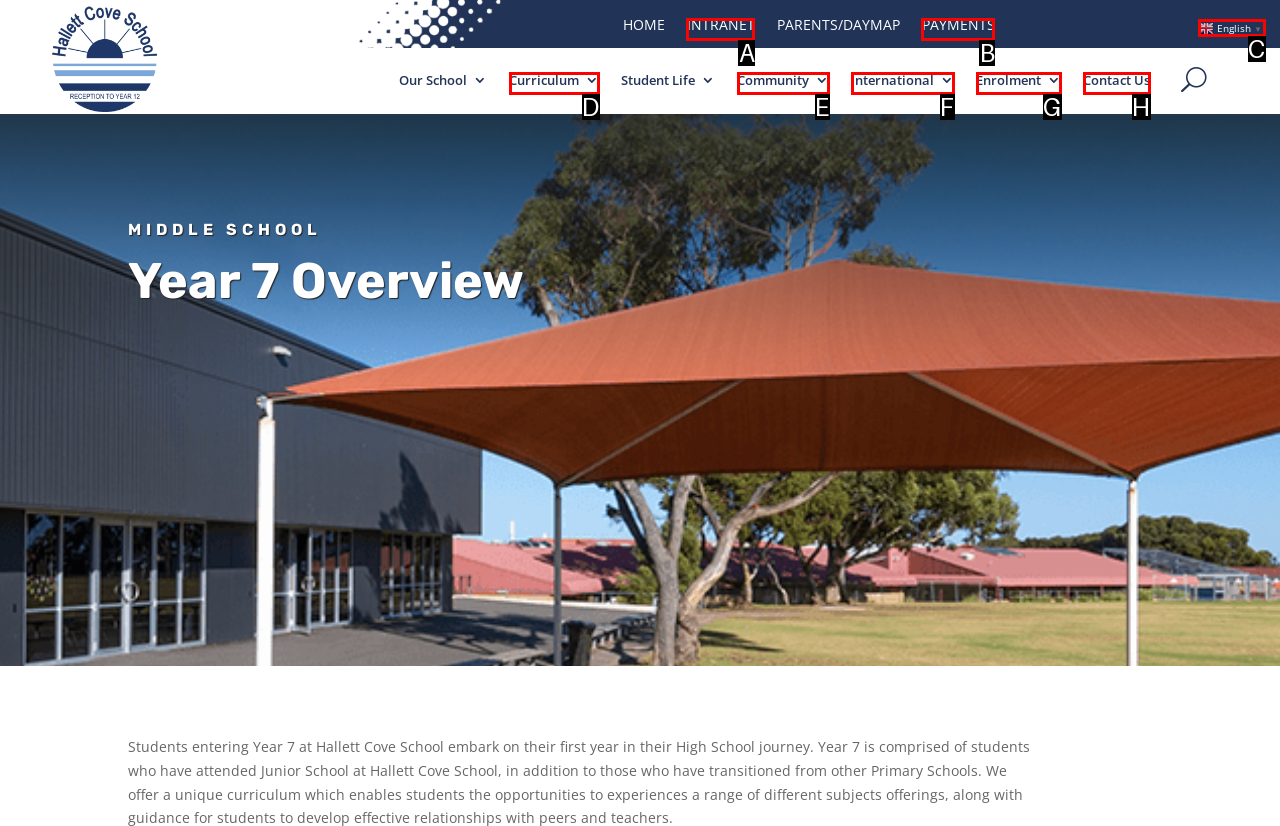Tell me which option best matches this description: PAYMENTS
Answer with the letter of the matching option directly from the given choices.

B